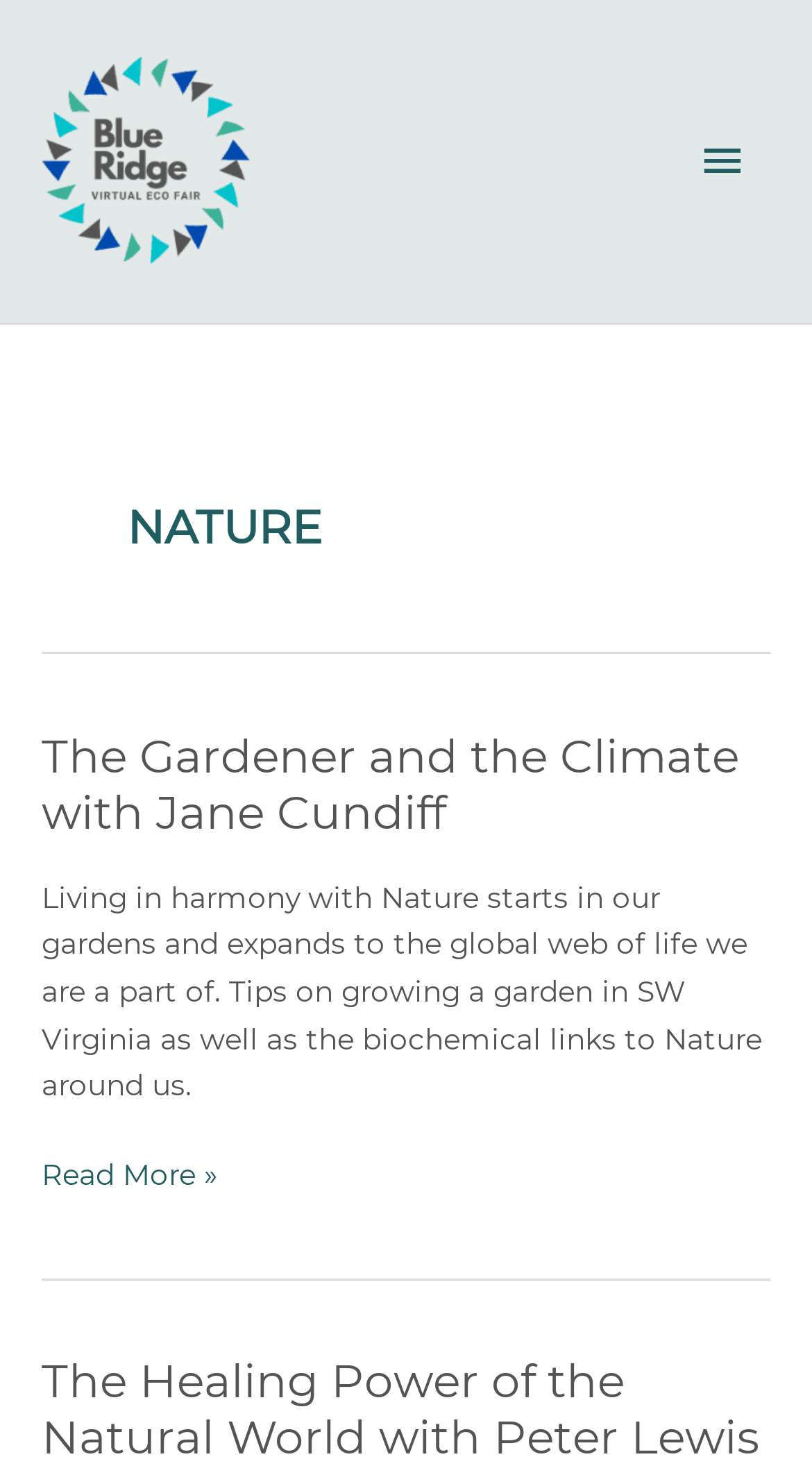Create an elaborate caption that covers all aspects of the webpage.

The webpage is about the "nature Archives" of the Blue Ridge Eco Fair. At the top left corner, there is a logo of the Blue Ridge Eco Fair, which is an image of 100px in size. Next to the logo, there is a main menu button on the top right corner. 

Below the logo, there is a large heading "NATURE" that spans across most of the page. Underneath the heading, there are two articles. The first article is about "The Gardener and the Climate with Jane Cundiff". It has a heading, a brief description, and a "Read More" link. The description talks about living in harmony with nature, providing tips on growing a garden in SW Virginia, and discussing the biochemical links to nature around us. 

The second article is about "The Healing Power of the Natural World with Peter Lewis", which also has a heading and a link. Both articles are positioned one below the other, with the first article taking up more space than the second one.